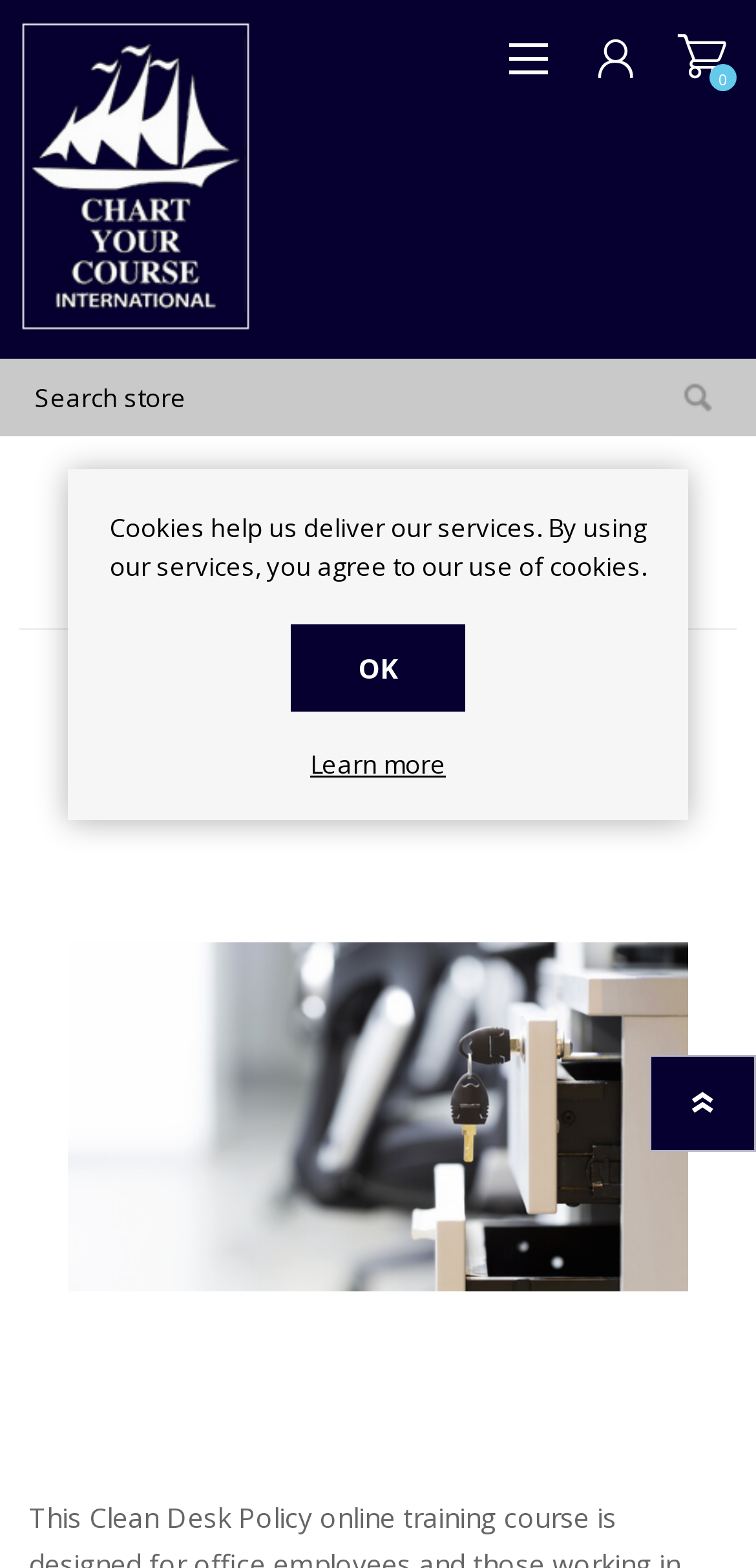Find the main header of the webpage and produce its text content.

Clean Desk Policy